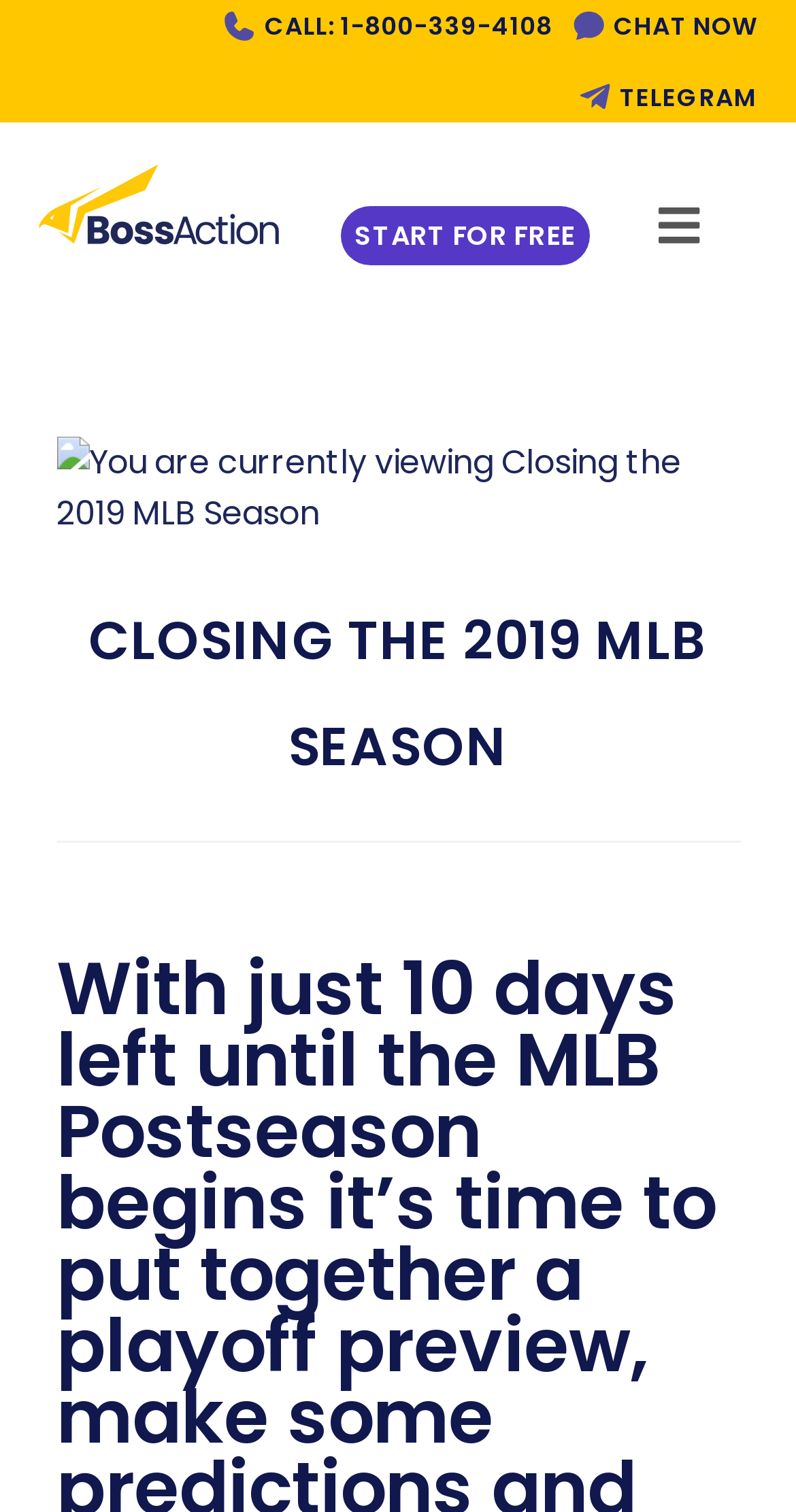What is the name of the image on the top left?
Answer the question with a detailed and thorough explanation.

I found the image by looking at the image element with the description 'BossAction' which is a child of the link element with the text 'BossAction' and has a bounding box coordinate of [0.045, 0.109, 0.353, 0.161].